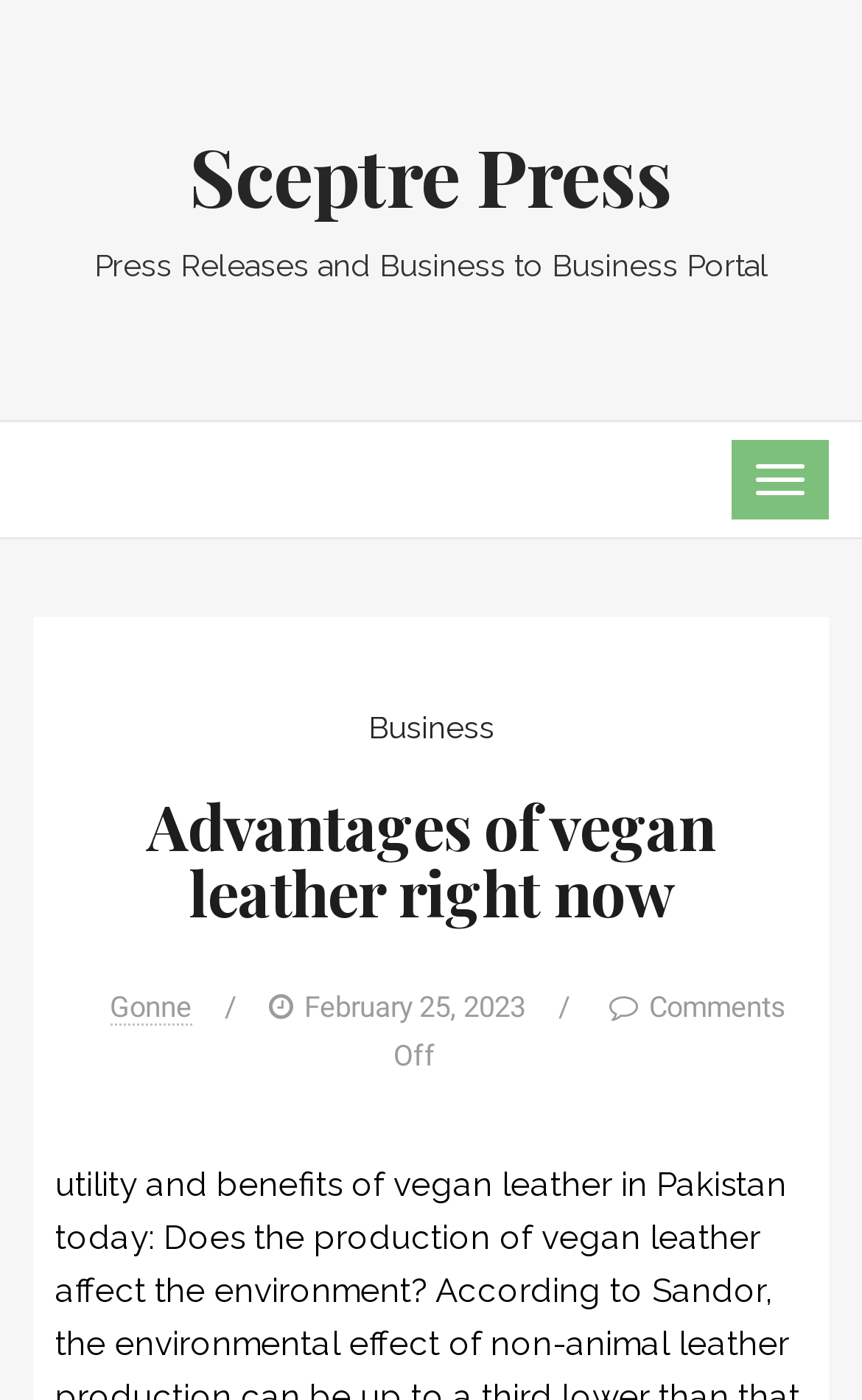What is the name of the press?
Respond to the question with a single word or phrase according to the image.

Sceptre Press